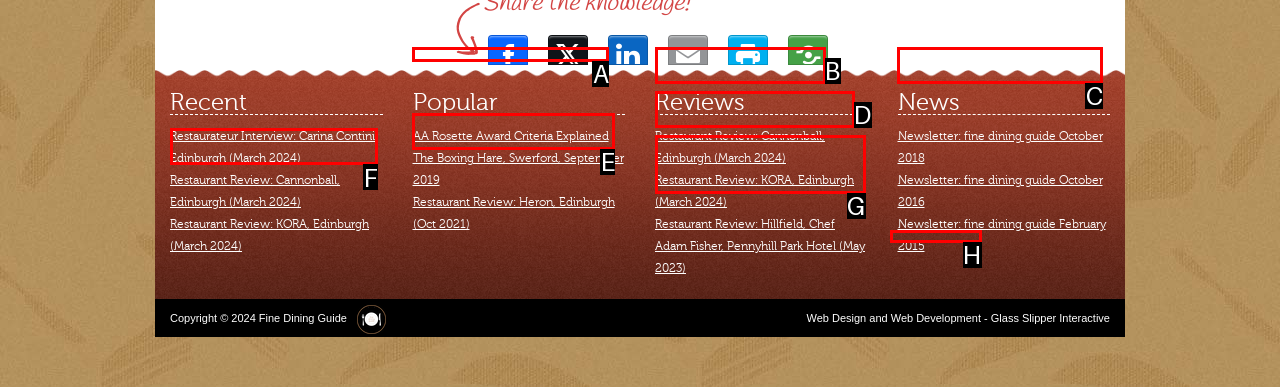Determine the right option to click to perform this task: Read Restaurateur Interview: Carina Contini, Edinburgh
Answer with the correct letter from the given choices directly.

F